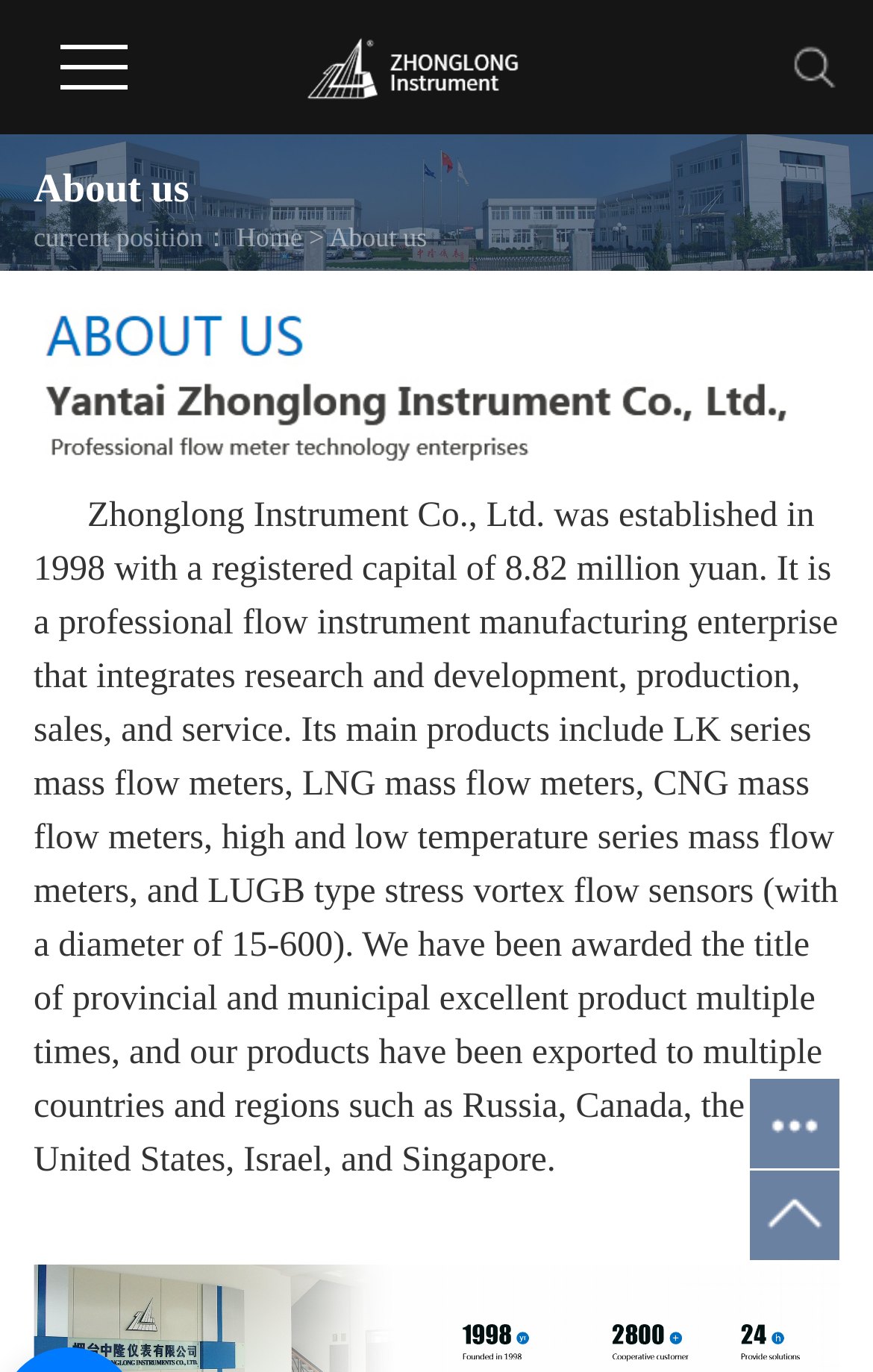What is the main business of Zhonglong Instrument Co., Ltd.?
Using the image, elaborate on the answer with as much detail as possible.

Based on the webpage content, Zhonglong Instrument Co., Ltd. is a professional flow instrument manufacturing enterprise that integrates research and development, production, sales, and service.